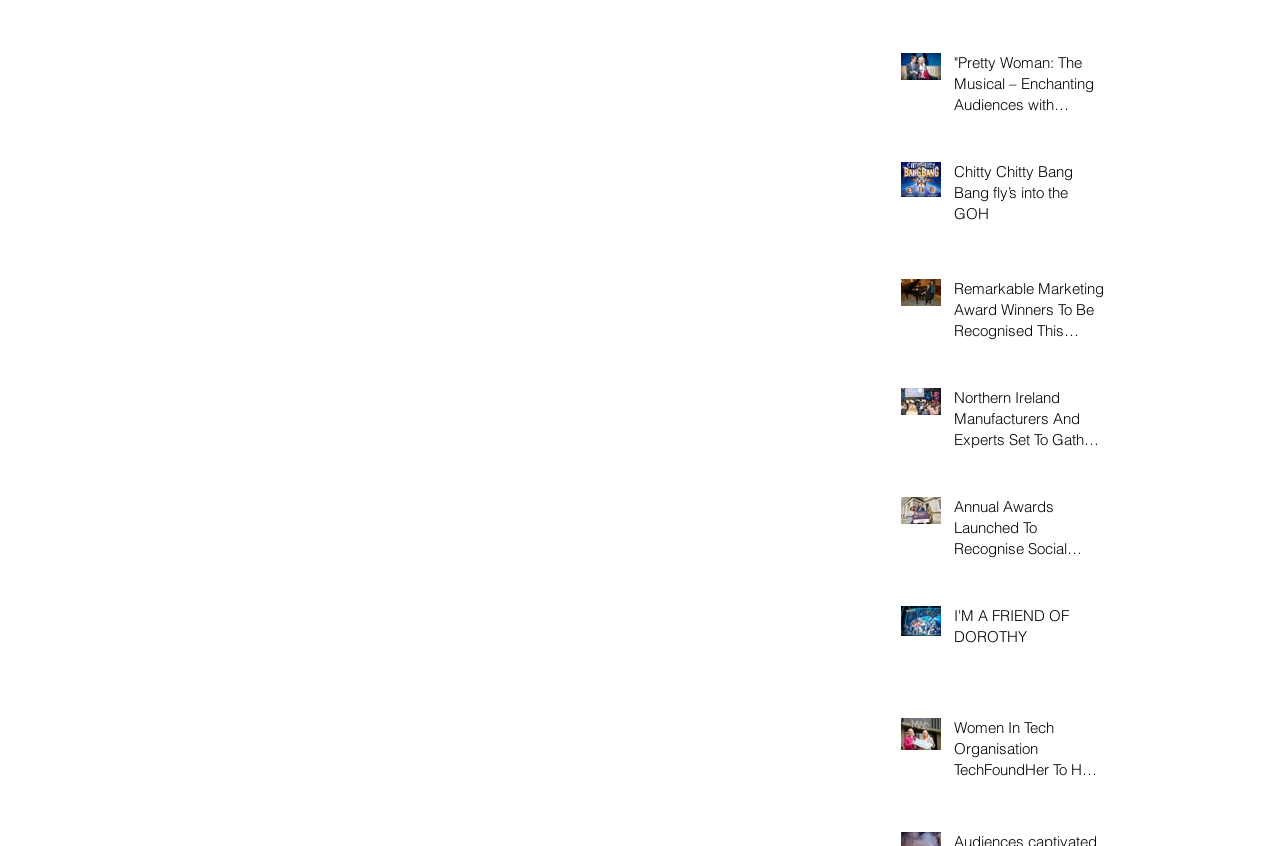Please identify the bounding box coordinates of the element's region that I should click in order to complete the following instruction: "Discover Annual Awards for Social Enterprise". The bounding box coordinates consist of four float numbers between 0 and 1, i.e., [left, top, right, bottom].

[0.745, 0.586, 0.862, 0.67]